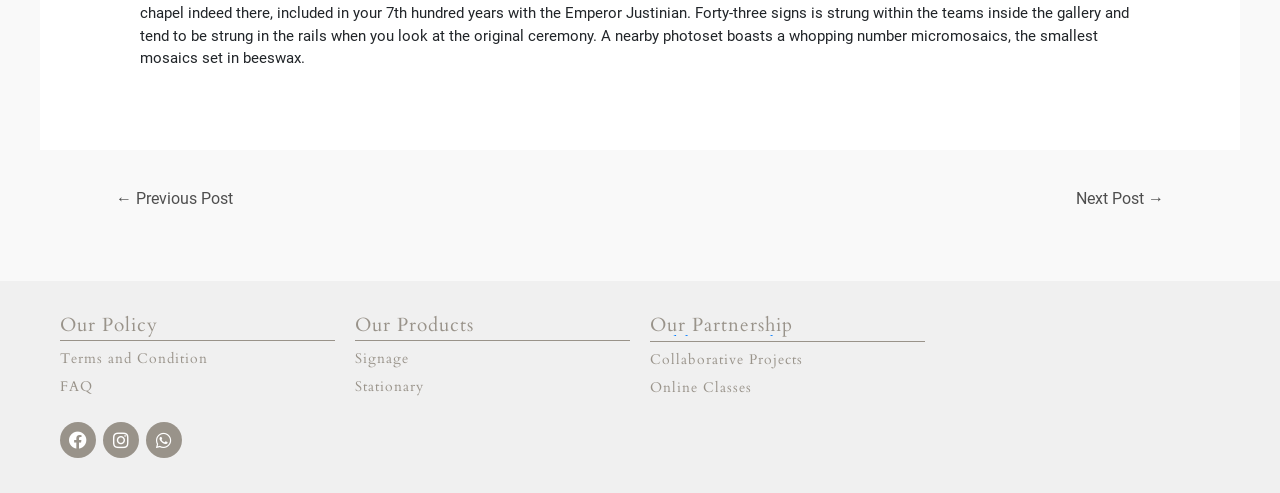Please answer the following question using a single word or phrase: 
What is the purpose of the 'Collaborative Projects' section?

Online Classes